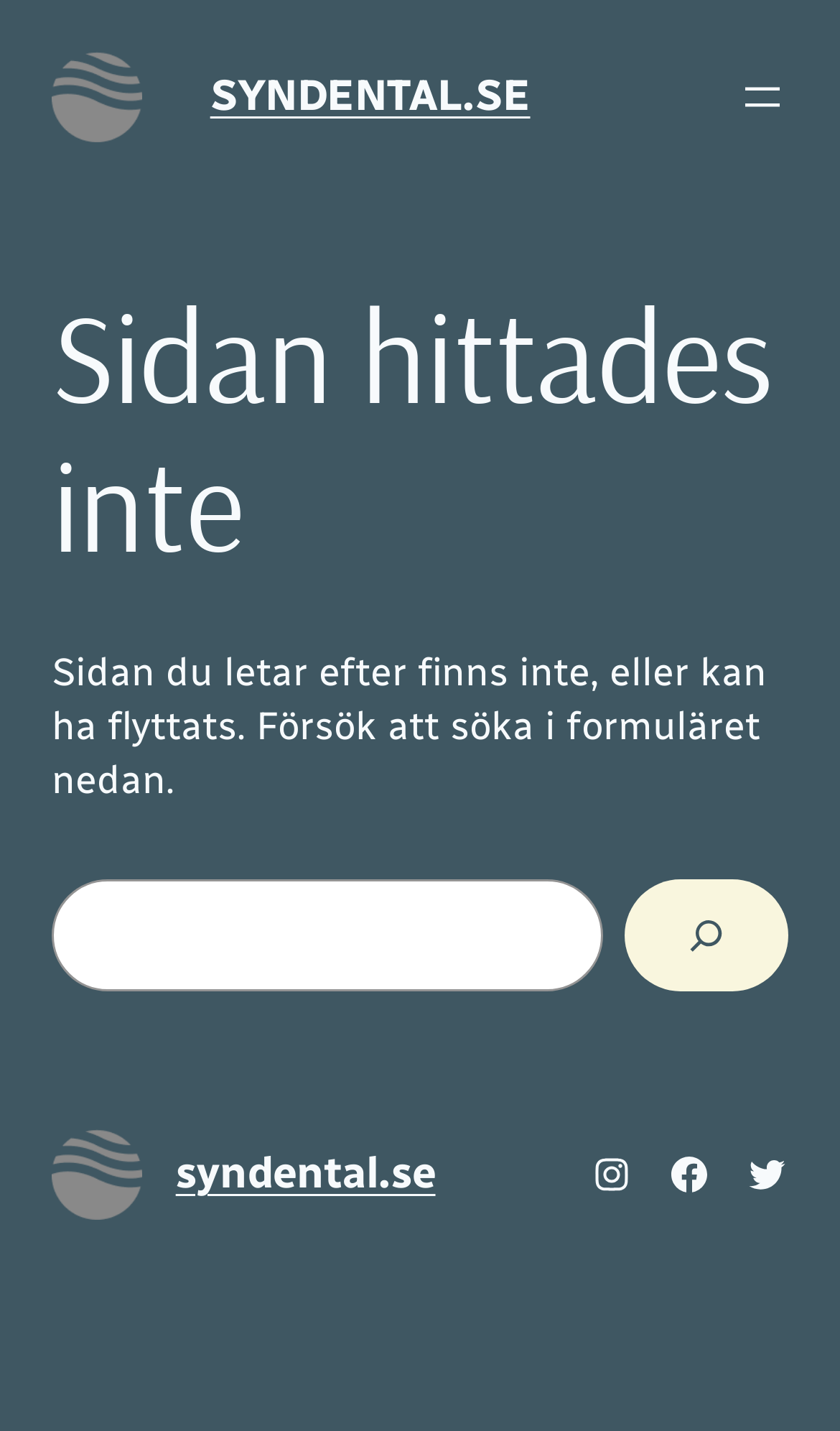Determine the bounding box coordinates of the section I need to click to execute the following instruction: "Visit the 'SYNDENTAL.SE' homepage". Provide the coordinates as four float numbers between 0 and 1, i.e., [left, top, right, bottom].

[0.25, 0.049, 0.631, 0.085]